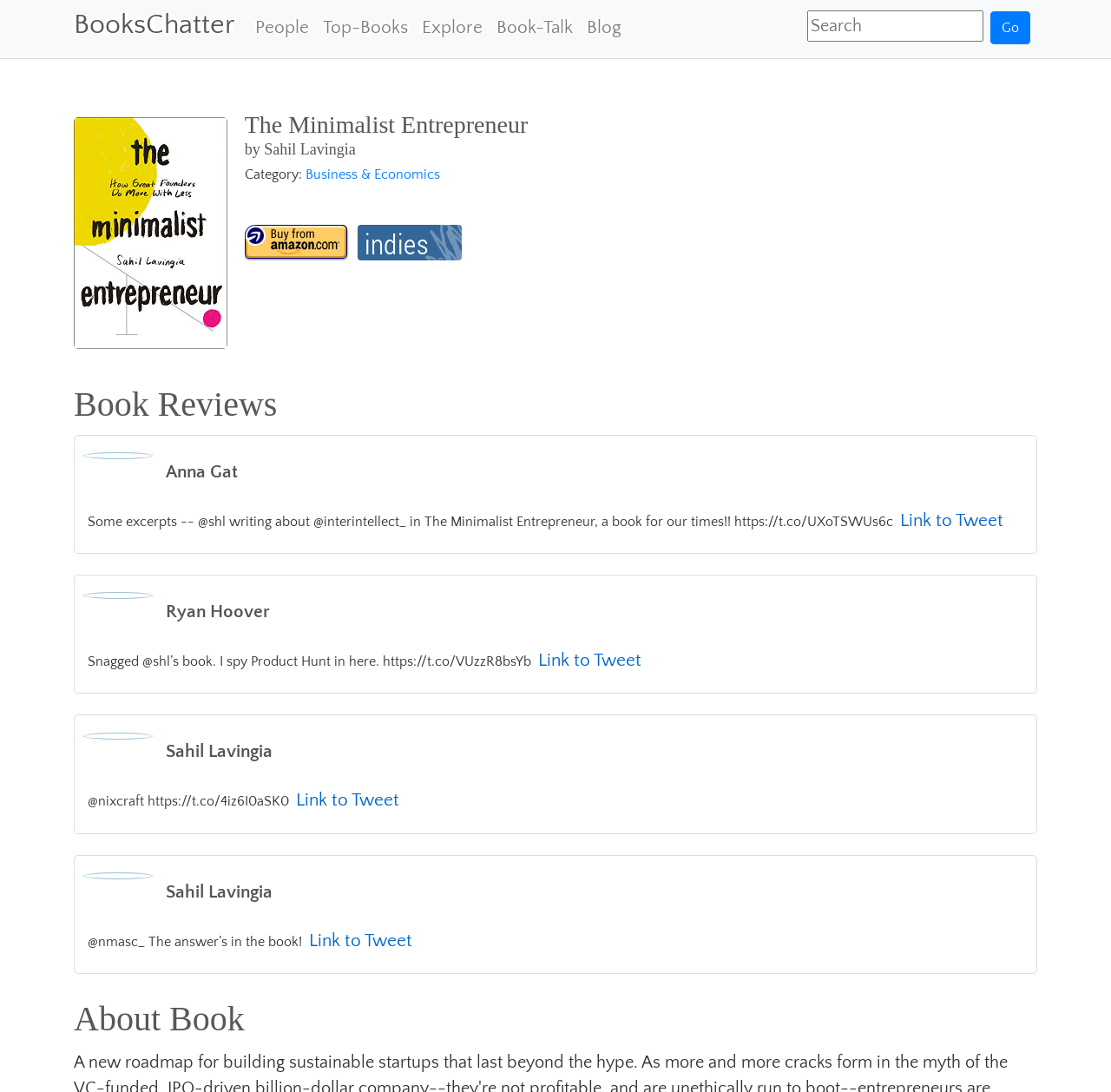Bounding box coordinates are specified in the format (top-left x, top-left y, bottom-right x, bottom-right y). All values are floating point numbers bounded between 0 and 1. Please provide the bounding box coordinate of the region this sentence describes: Top-Books

[0.284, 0.006, 0.373, 0.044]